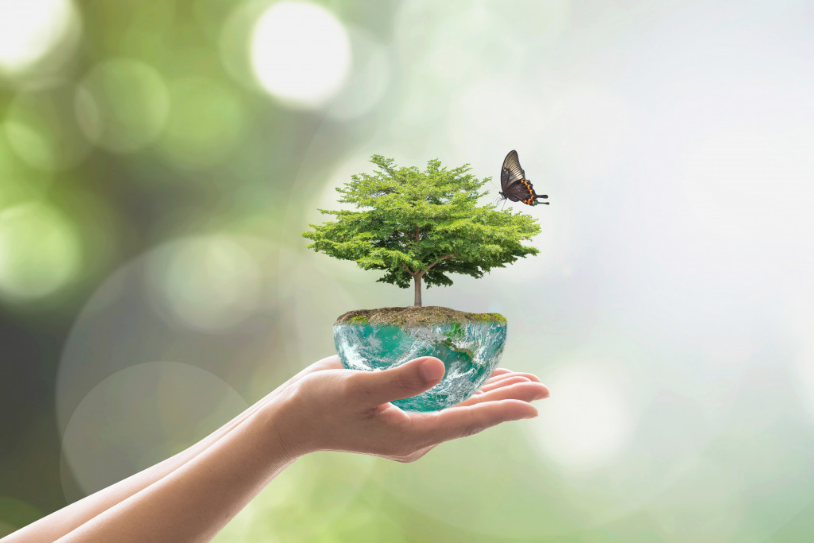Give a thorough caption of the image, focusing on all visible elements.

The image depicts a gentle, nurturing hand holding a small, vibrant globe that encapsulates a lush green tree, symbolizing sustainability and environmental care. Above the globe, a delicate butterfly flutters gracefully, enhancing the scene's charm and representing the interconnectedness of nature. This visual embodies the essence of small business practices that support local communities and promote eco-friendliness, resonating with themes of growth, responsibility, and the importance of caring for our environment. The soft, blurred background suggests a serene atmosphere, further emphasizing the focus on nature and sustainability.